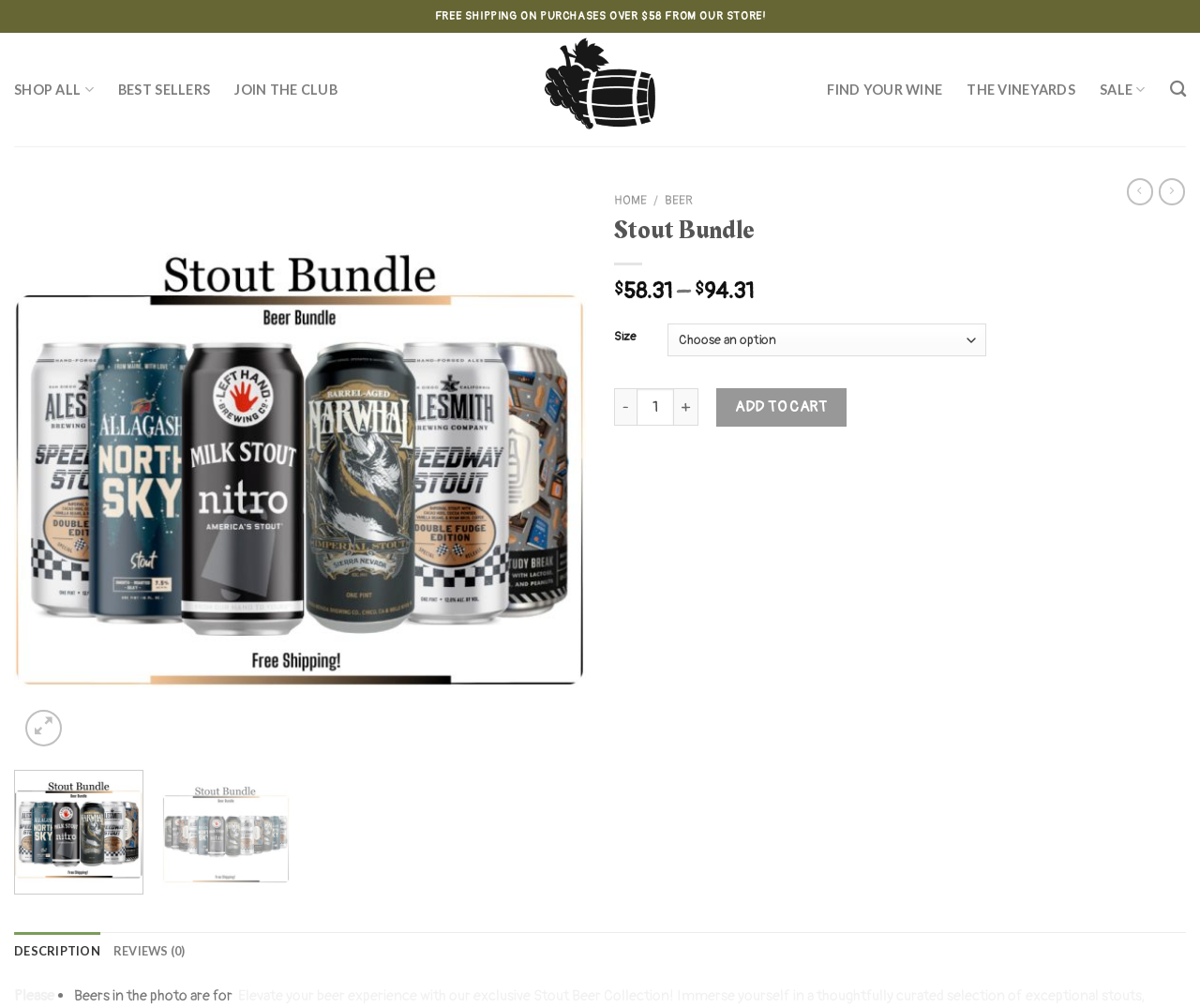Summarize the webpage comprehensively, mentioning all visible components.

The webpage is about a product called "Stout Bundle" from Pantsonly. At the top, there is a prominent announcement about free shipping on purchases over $58 from their store. Below this, there is a logo of Pantsonly, which is an image with a link to the Pantsonly website.

On the top navigation bar, there are several links, including "SHOP ALL", "BEST SELLERS", "JOIN THE CLUB", "FIND YOUR WINE", "THE VINEYARDS", and "SALE". There is also a search link at the far right.

Below the navigation bar, there is a large image of the Stout Bundle product, with a figure caption. Above the image, there are links to navigate through the product images, with previous and next buttons.

On the right side of the image, there are links to "HOME", "BEER", and a slash separator. Below this, there is a heading that reads "Stout Bundle", followed by pricing information, including the original price of $58.31 and a discounted price of $94.31.

Below the pricing information, there is a section to select the product size, with a combobox and a quantity selector. Users can adjust the quantity using plus and minus buttons. There is also an "ADD TO CART" button.

At the bottom of the page, there are social media links and a tab list with two tabs: "DESCRIPTION" and "REVIEWS (0)". The "DESCRIPTION" tab is currently selected.